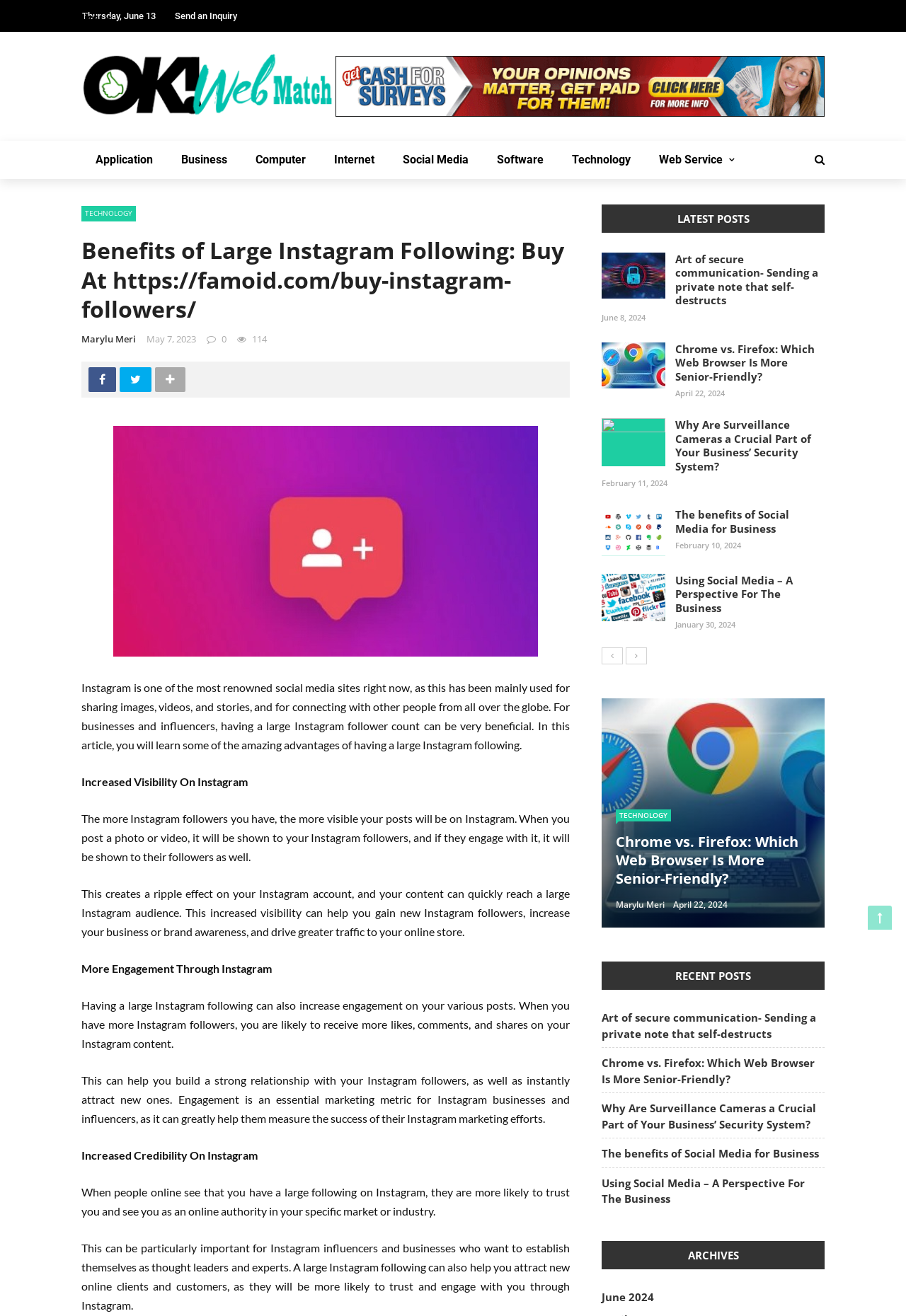What is the topic of the article 'The benefits of Social Media for Business'?
Give a one-word or short-phrase answer derived from the screenshot.

Social media for business